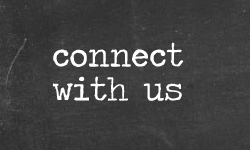What is the style of the font used?
Look at the screenshot and give a one-word or phrase answer.

handwritten-style